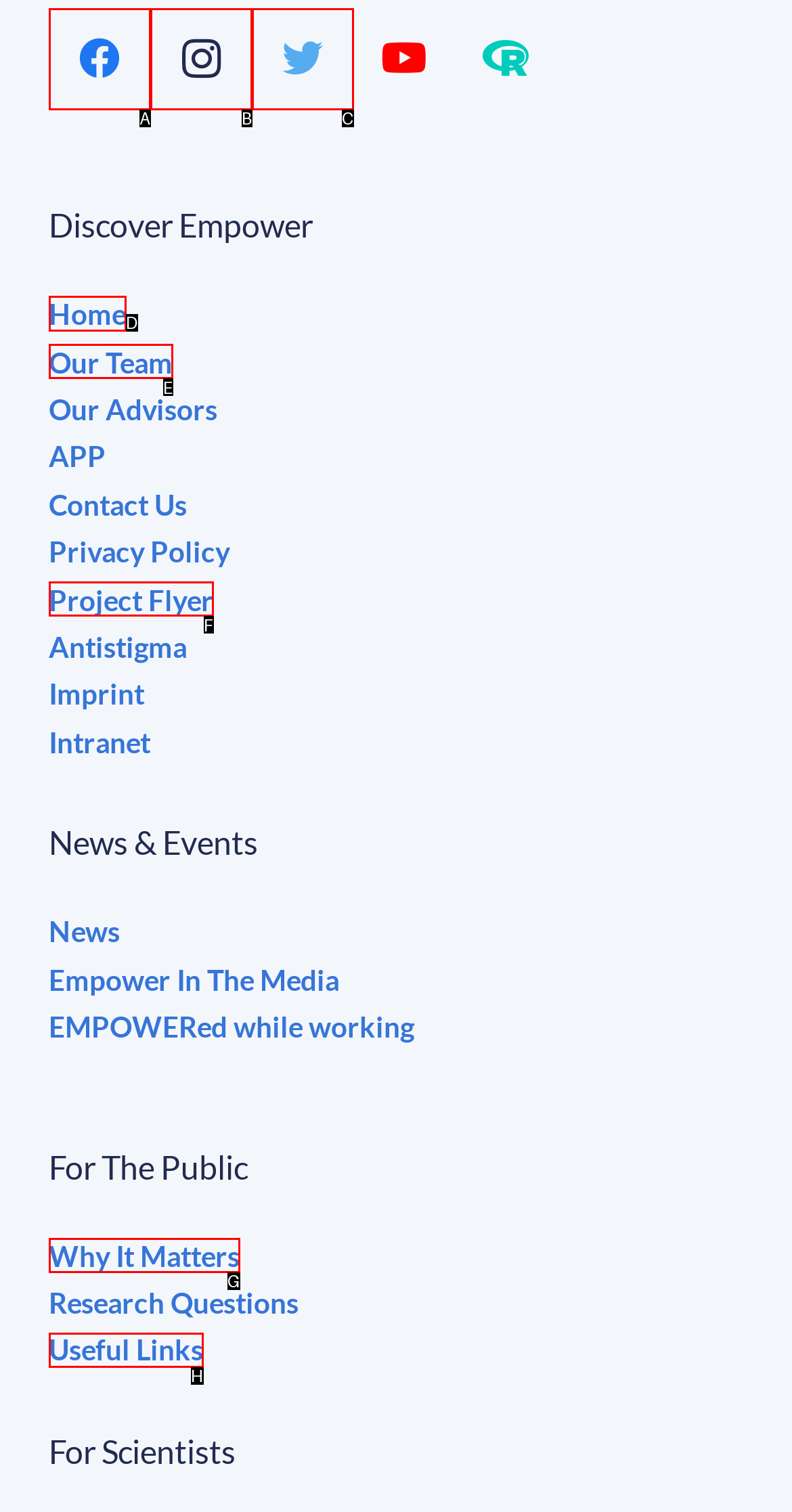To complete the instruction: go to Home page, which HTML element should be clicked?
Respond with the option's letter from the provided choices.

D